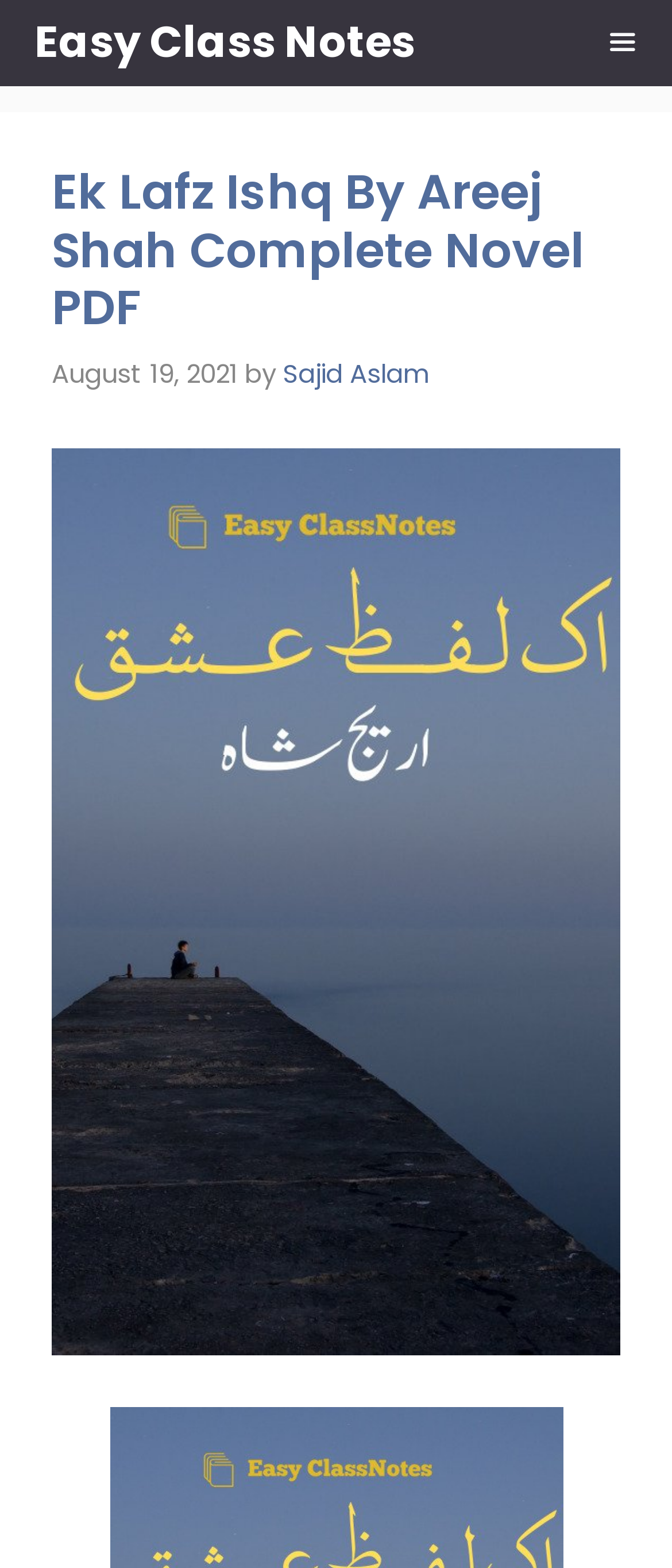Provide a thorough and detailed response to the question by examining the image: 
What is the name of the novel?

I found the answer by looking at the heading element which contains the text 'Ek Lafz Ishq By Areej Shah Complete Novel PDF'. The heading element is a child of the HeaderAsNonLandmark element, and it is the main title of the webpage.